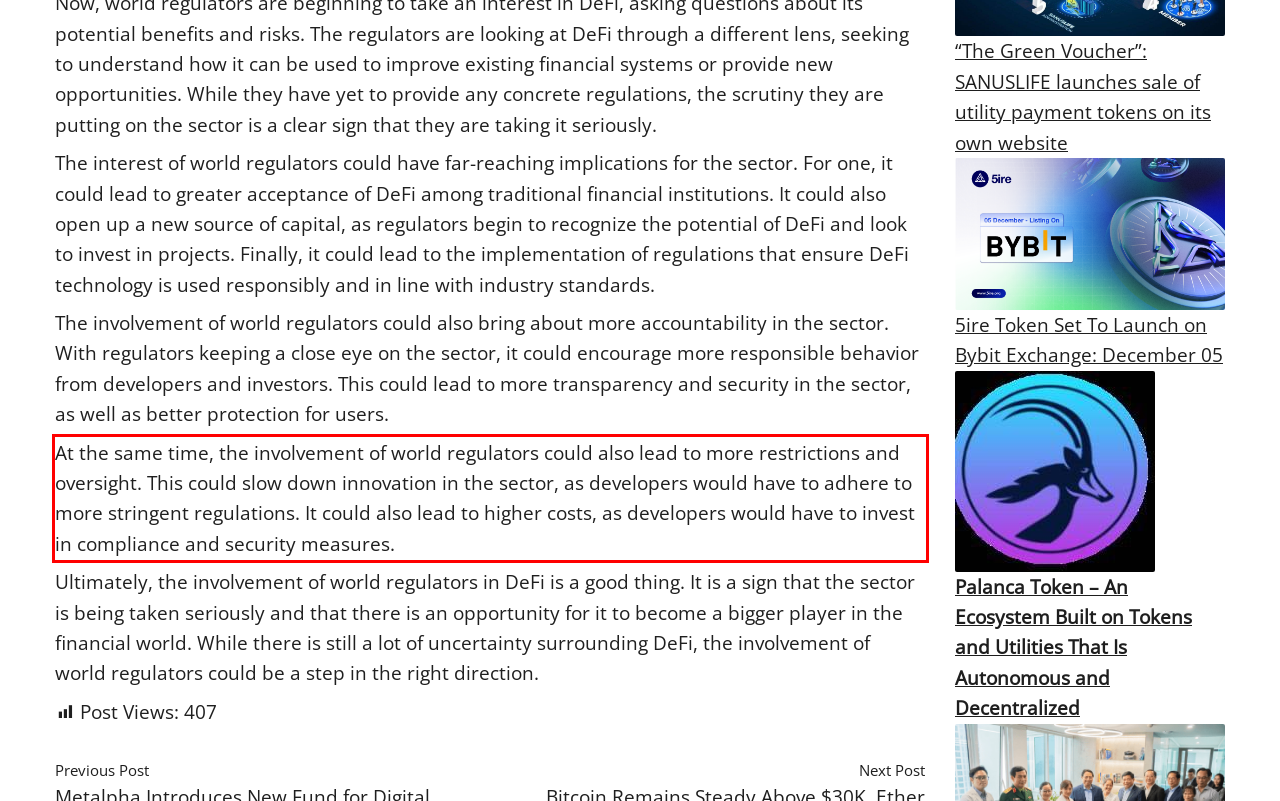You are provided with a screenshot of a webpage containing a red bounding box. Please extract the text enclosed by this red bounding box.

At the same time, the involvement of world regulators could also lead to more restrictions and oversight. This could slow down innovation in the sector, as developers would have to adhere to more stringent regulations. It could also lead to higher costs, as developers would have to invest in compliance and security measures.